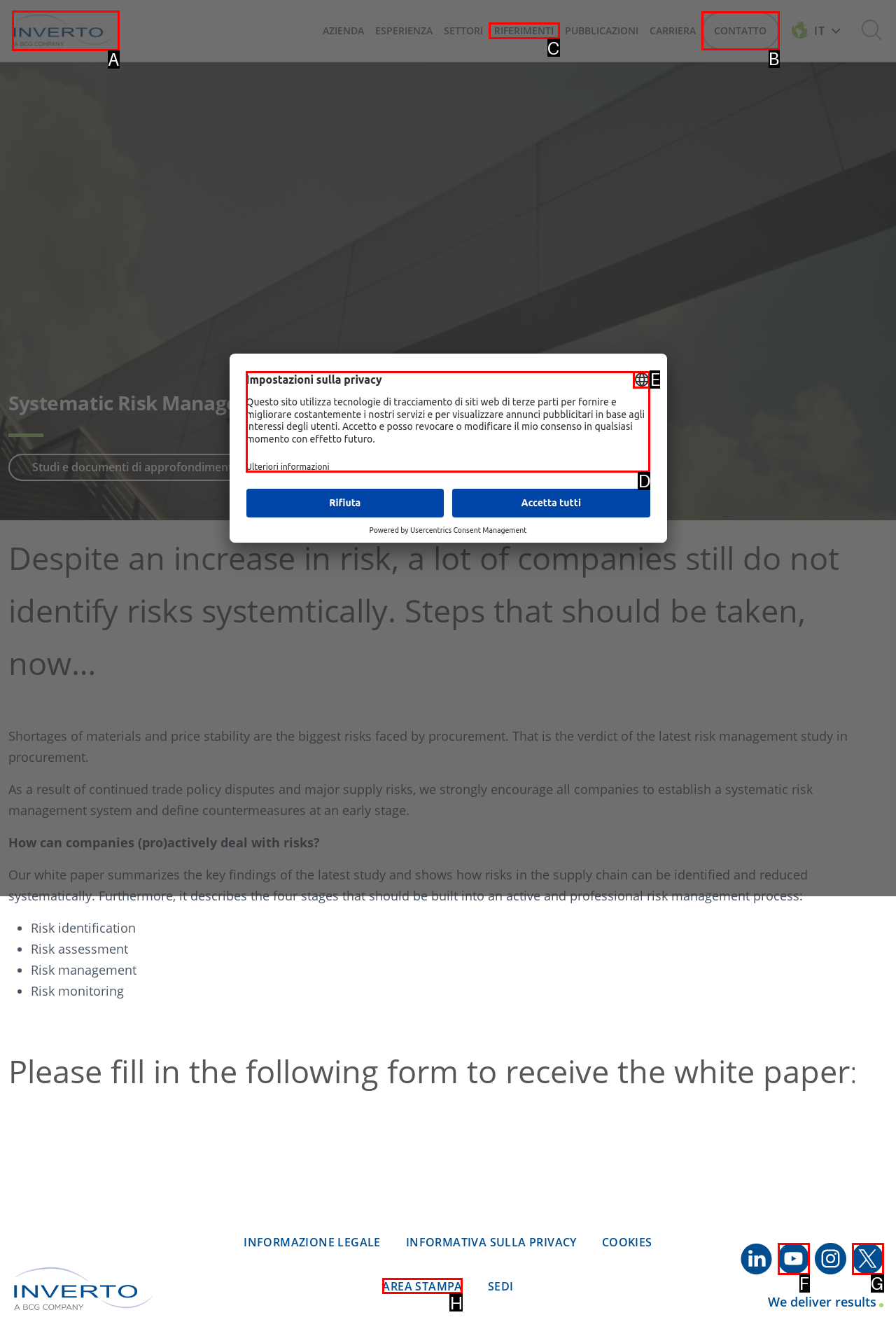Determine which UI element I need to click to achieve the following task: Click the INVERTO GmbH link Provide your answer as the letter of the selected option.

A